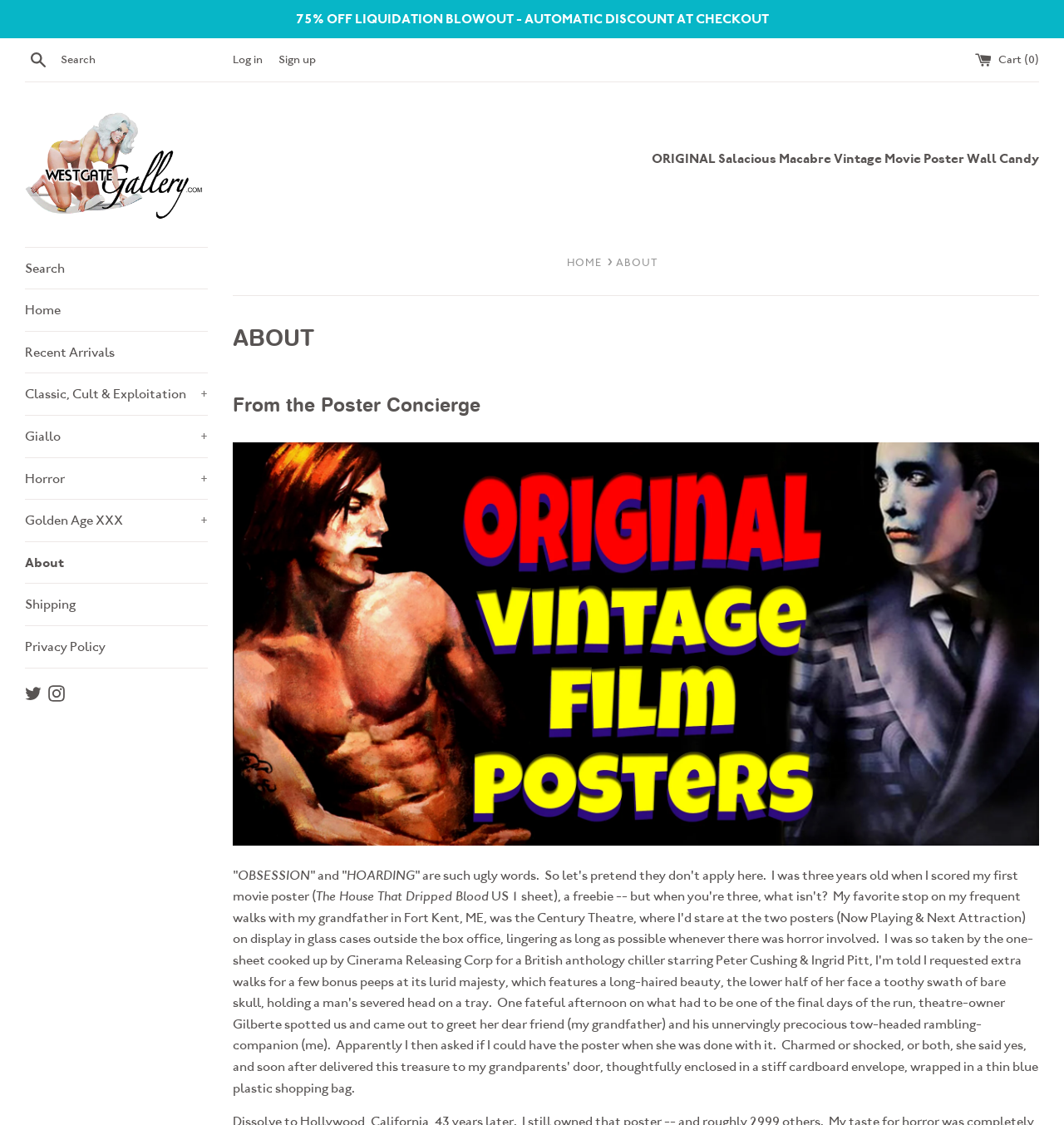Respond to the following question using a concise word or phrase: 
What is the search button text?

Search